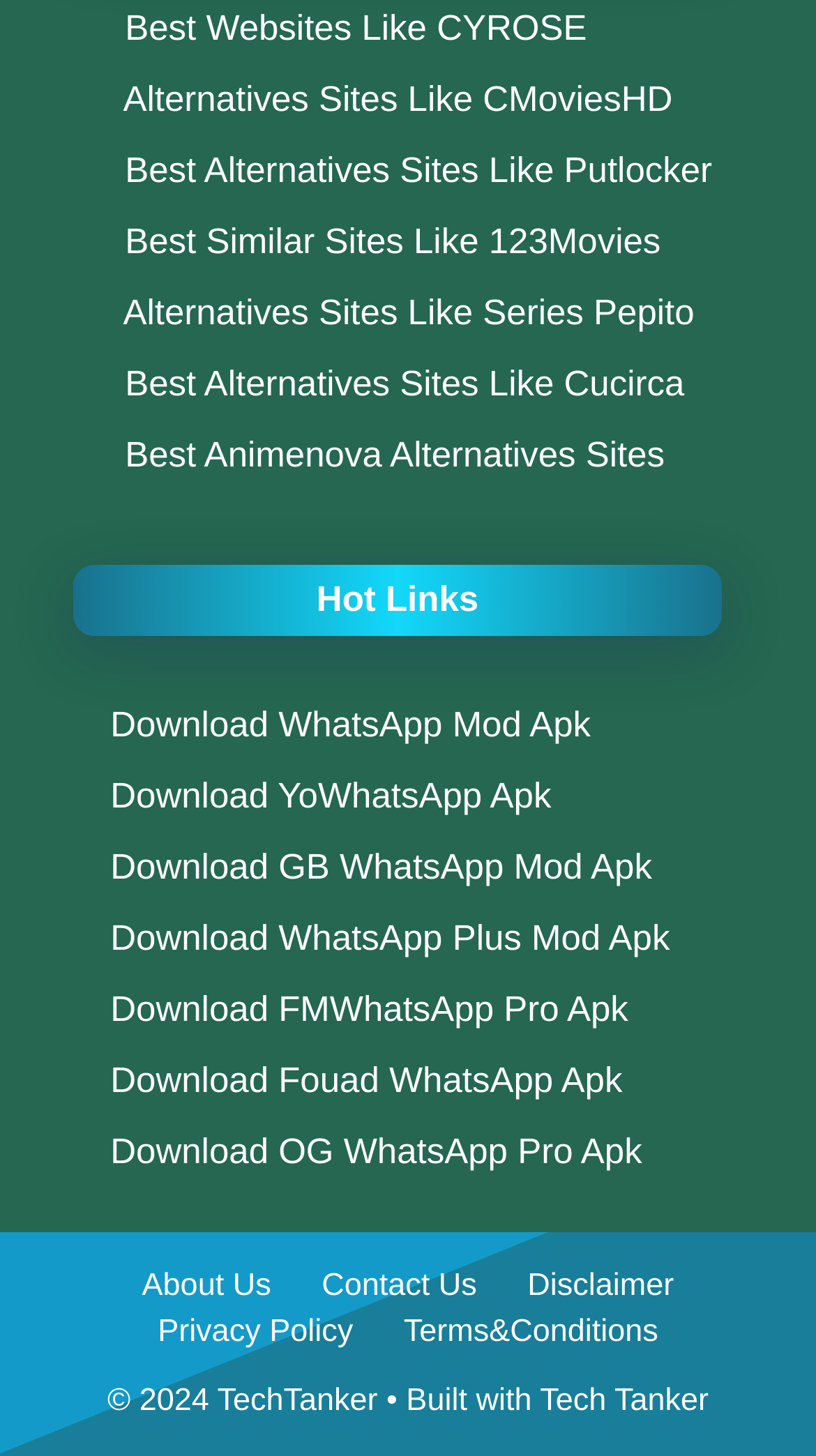Identify the bounding box coordinates of the element that should be clicked to fulfill this task: "Click on Tech Tanker". The coordinates should be provided as four float numbers between 0 and 1, i.e., [left, top, right, bottom].

[0.662, 0.95, 0.868, 0.974]